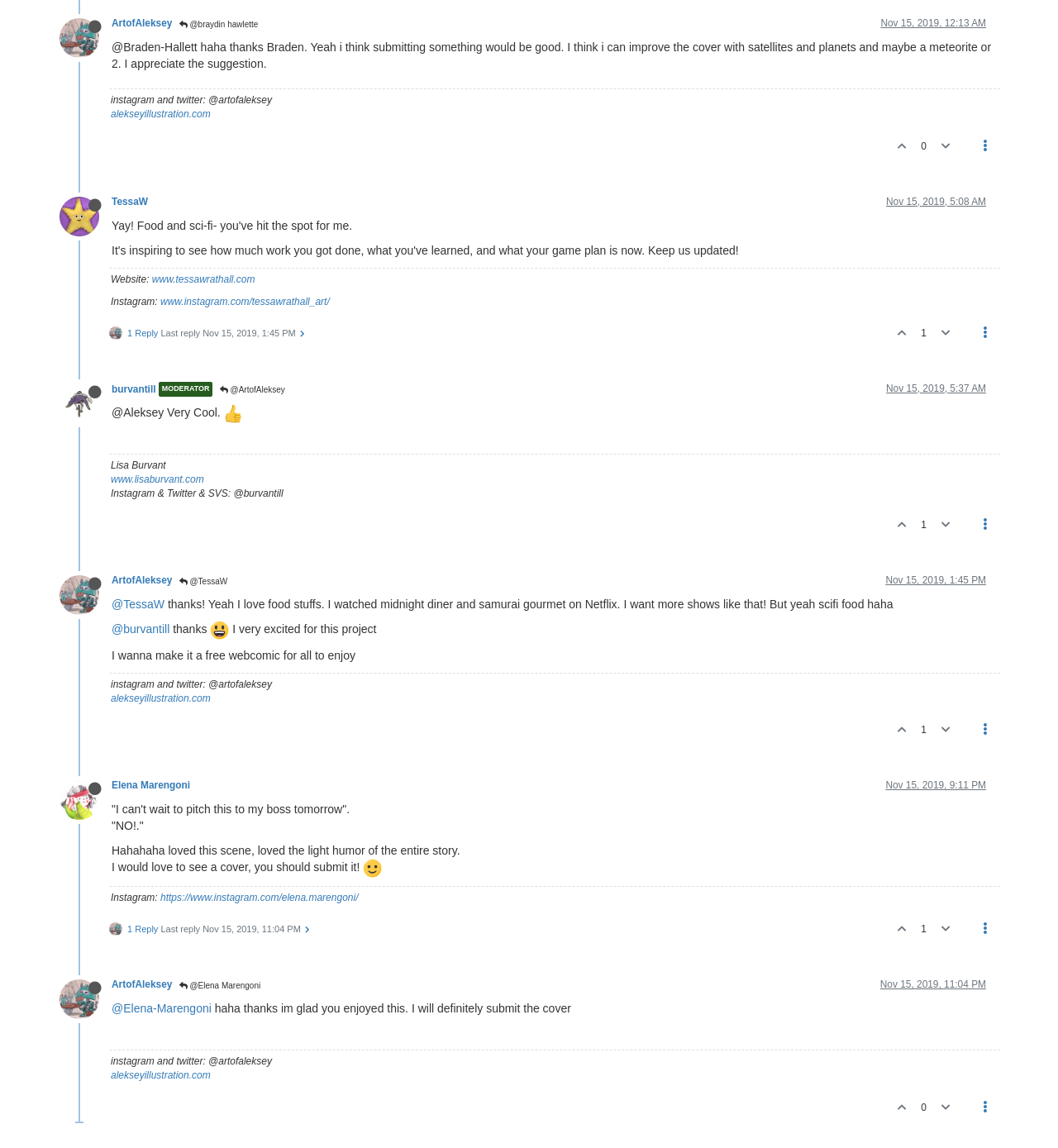Specify the bounding box coordinates of the area to click in order to follow the given instruction: "View ArtofAleksey's profile."

[0.056, 0.027, 0.105, 0.038]